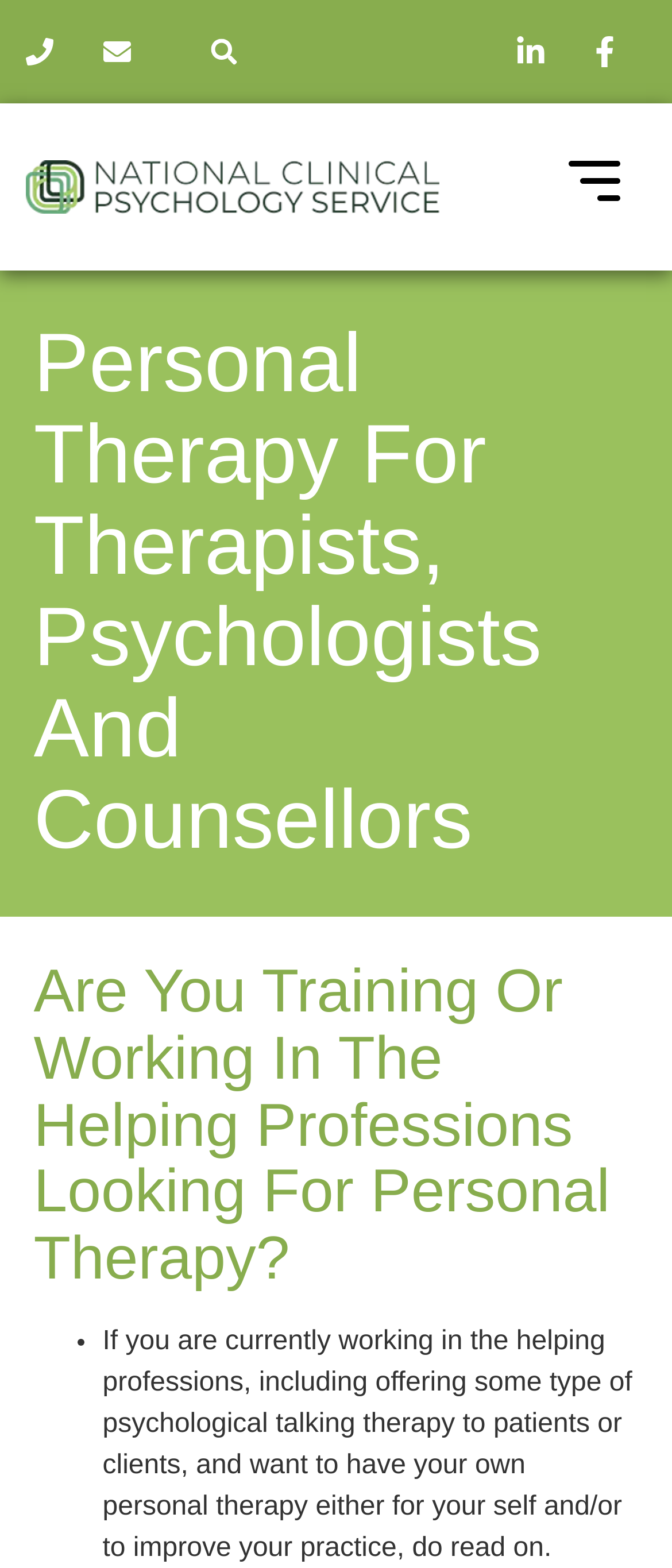Summarize the webpage with intricate details.

The webpage is about personal therapy for therapists, psychologists, and counsellors. At the top left, there is a logo of National Clinical Psychology, accompanied by a link with the same name. Below the logo, there are four links: a phone number, "Email Us", "LinkedIn", and "Facebook", arranged from left to right. 

To the right of the logo, there is a search bar with a "Search" button. 

On the top right, there is a "Menu Toggle" button, which is not expanded. Next to it, there is a small image.

The main content of the webpage starts with a heading that reads "Personal Therapy For Therapists, Psychologists And Counsellors". Below this heading, there is another heading that asks "Are You Training Or Working In The Helping Professions Looking For Personal Therapy?" 

Following this, there is a paragraph of text that explains the importance of personal therapy for those working in the helping professions. The text is divided into a list with a bullet point, indicating that there may be more points to follow.